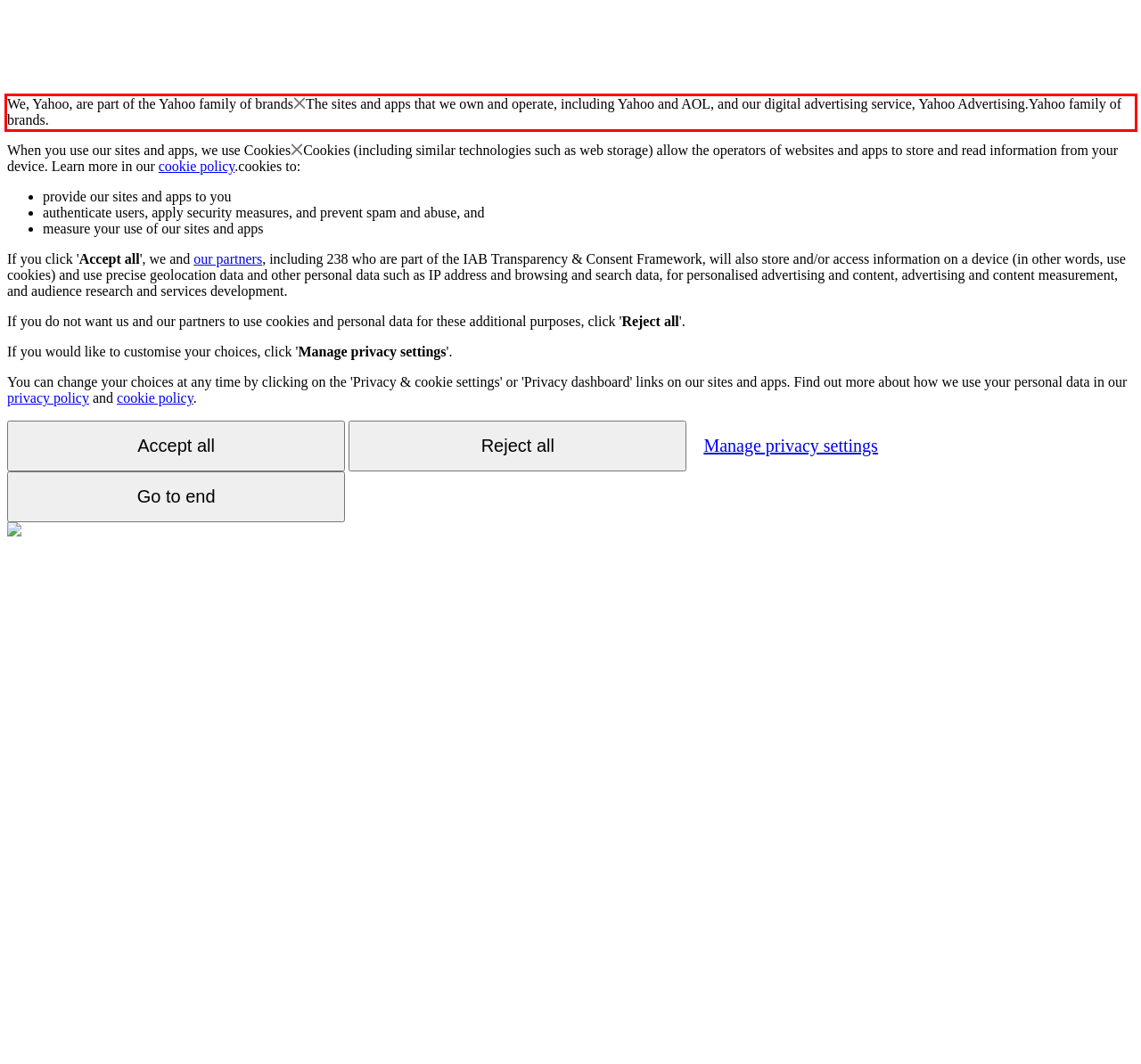You are looking at a screenshot of a webpage with a red rectangle bounding box. Use OCR to identify and extract the text content found inside this red bounding box.

We, Yahoo, are part of the Yahoo family of brandsThe sites and apps that we own and operate, including Yahoo and AOL, and our digital advertising service, Yahoo Advertising.Yahoo family of brands.